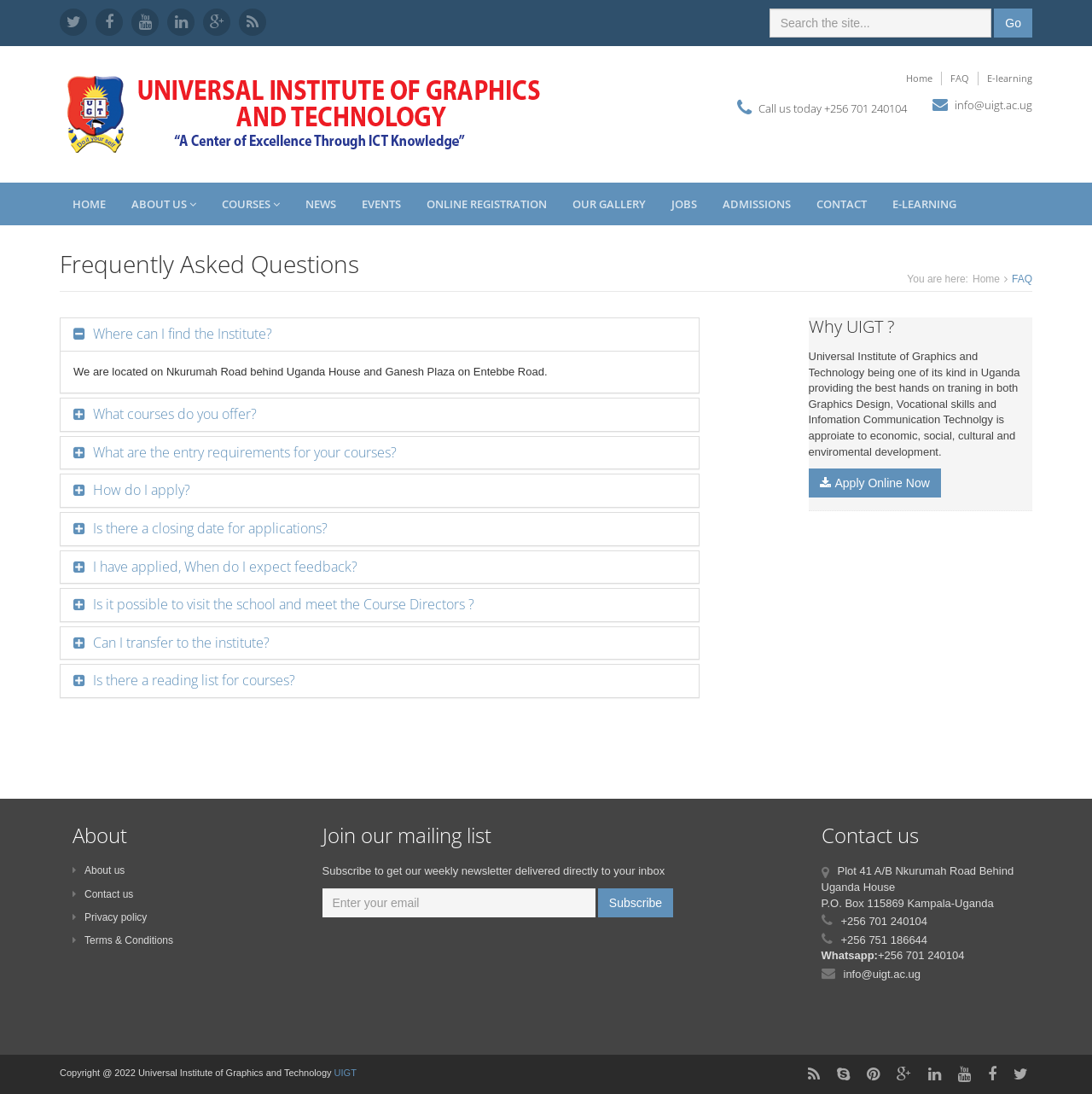Determine the bounding box coordinates of the area to click in order to meet this instruction: "Subscribe to the newsletter".

[0.548, 0.812, 0.616, 0.838]